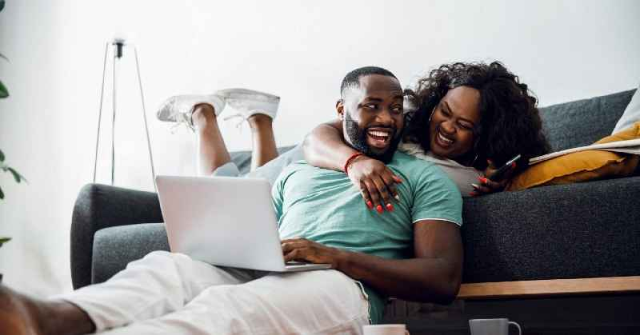Are they in a formal setting?
Using the image provided, answer with just one word or phrase.

No